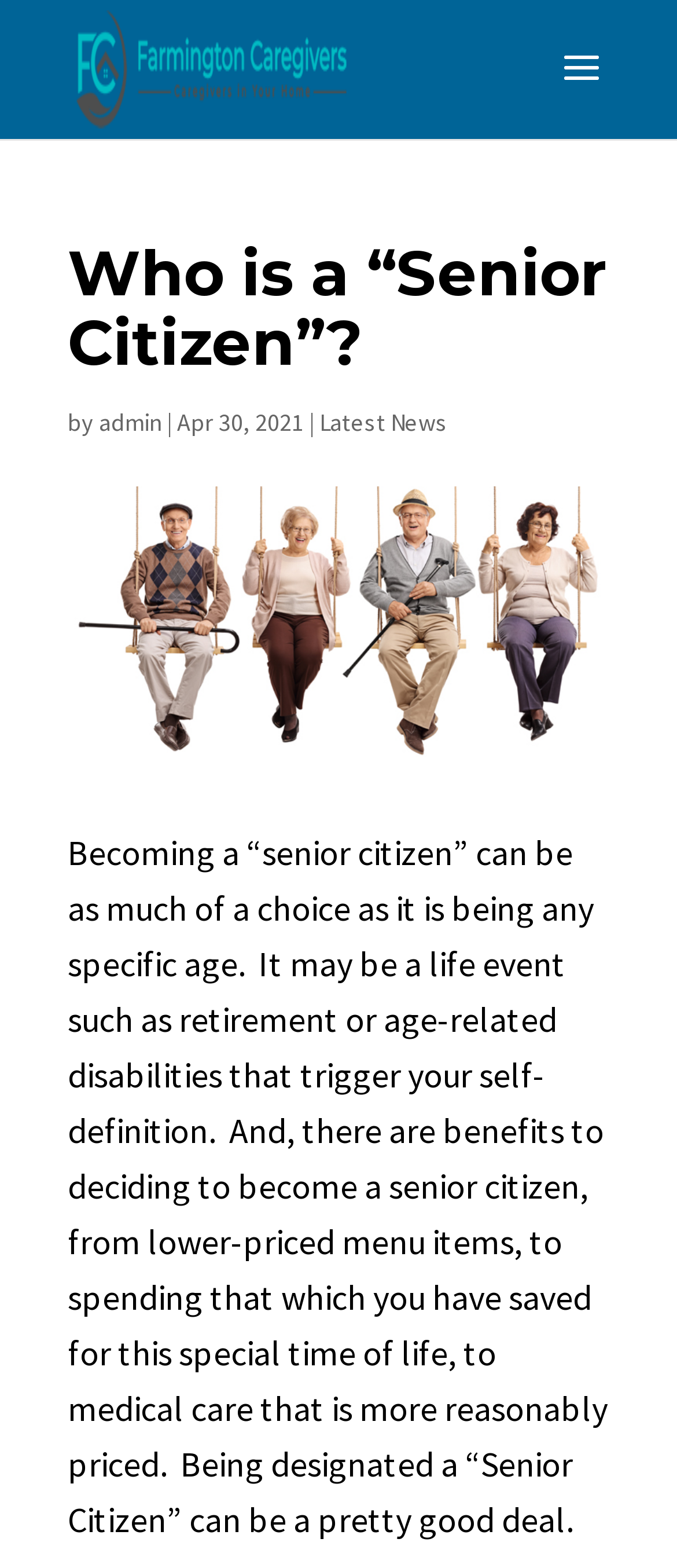What triggers one's self-definition as a senior citizen?
Examine the image closely and answer the question with as much detail as possible.

According to the article, one's self-definition as a senior citizen can be triggered by life events such as 'retirement or age-related disabilities'.